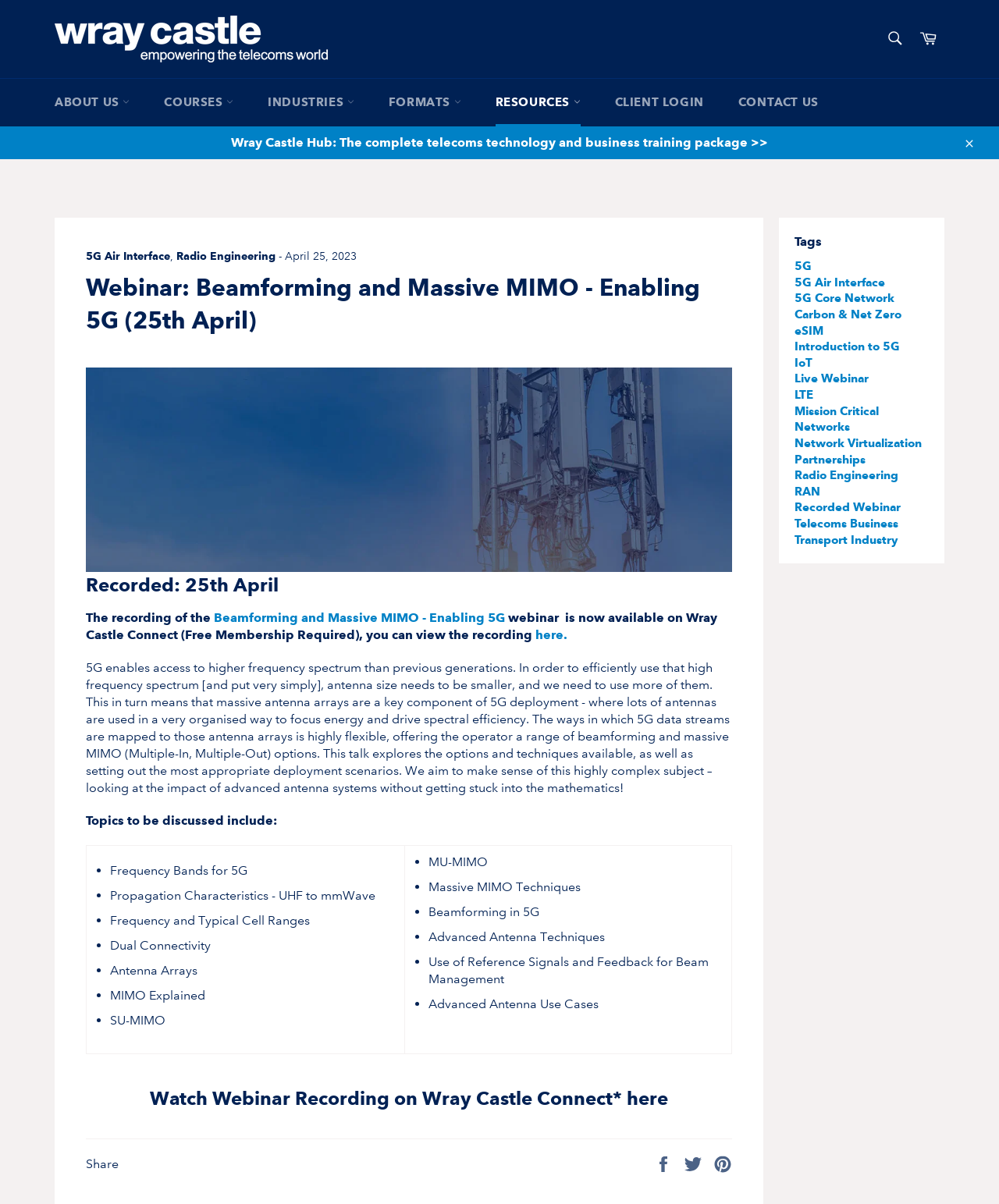Determine the bounding box coordinates of the section I need to click to execute the following instruction: "View the recording of the Beamforming and Massive MIMO - Enabling 5G webinar". Provide the coordinates as four float numbers between 0 and 1, i.e., [left, top, right, bottom].

[0.536, 0.52, 0.568, 0.533]